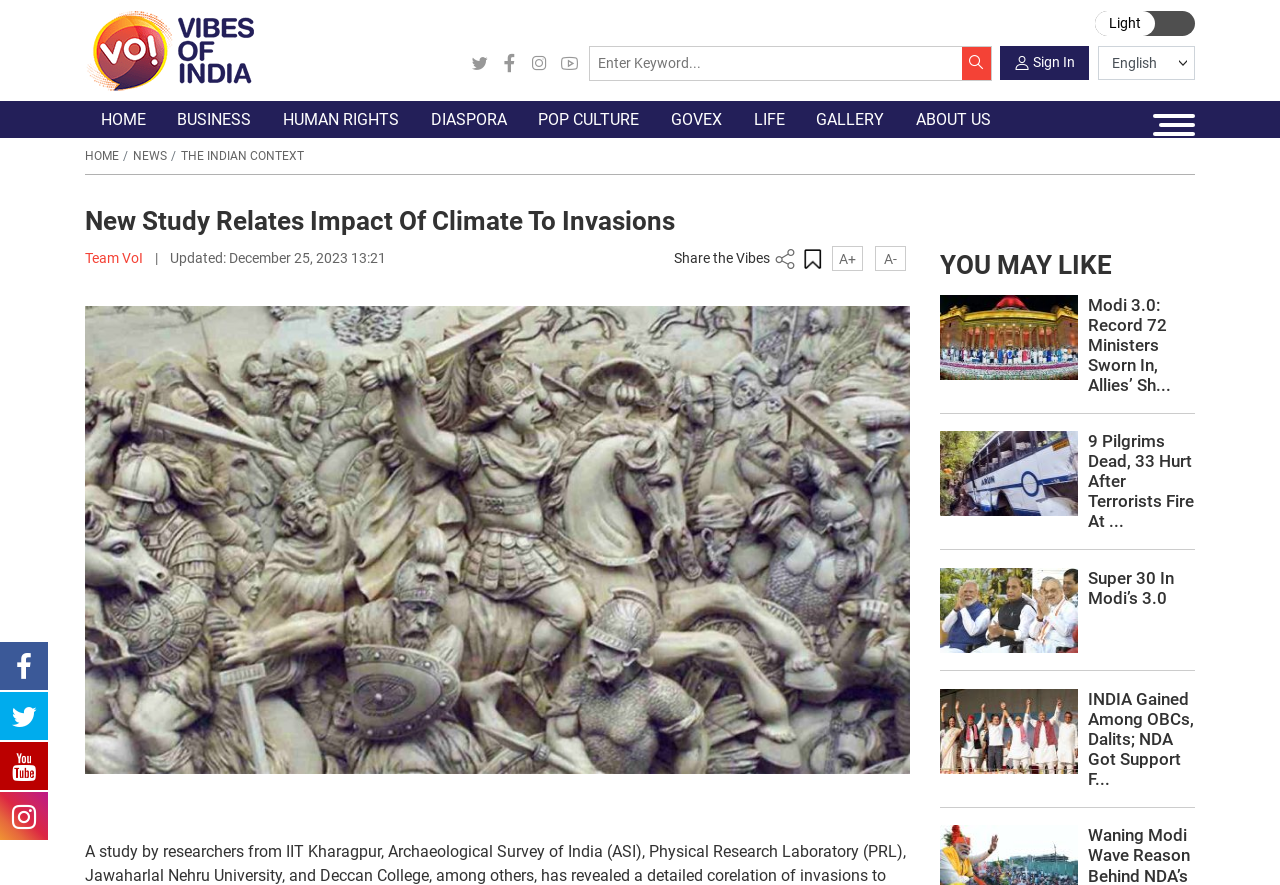Based on what you see in the screenshot, provide a thorough answer to this question: What is the purpose of the search bar?

I inferred the answer by looking at the search bar element, which has a textbox and a search button, suggesting that it is used to search for content within the website.